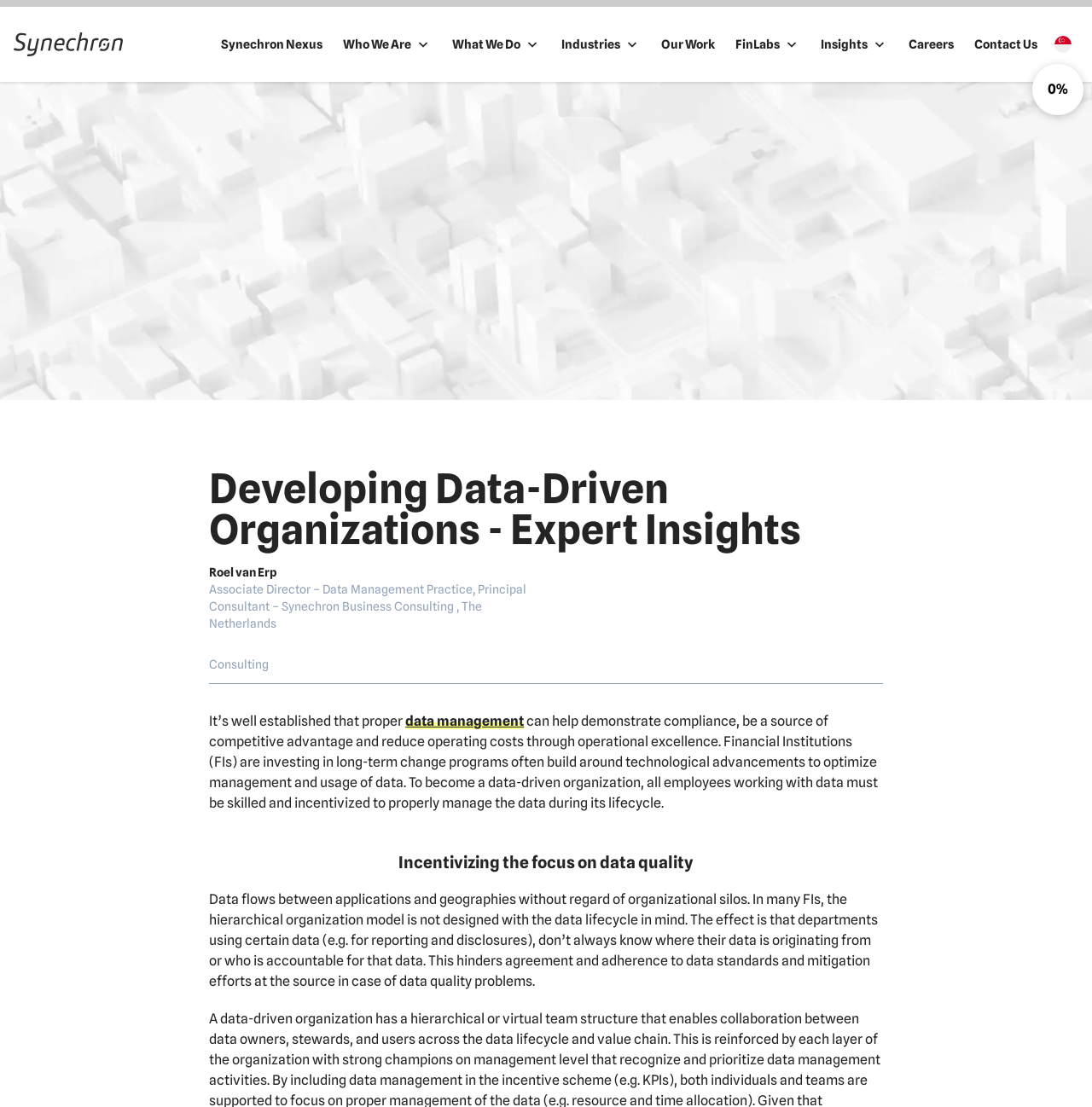Determine the bounding box coordinates for the HTML element described here: "parent_node: Search for: value="Search"".

None